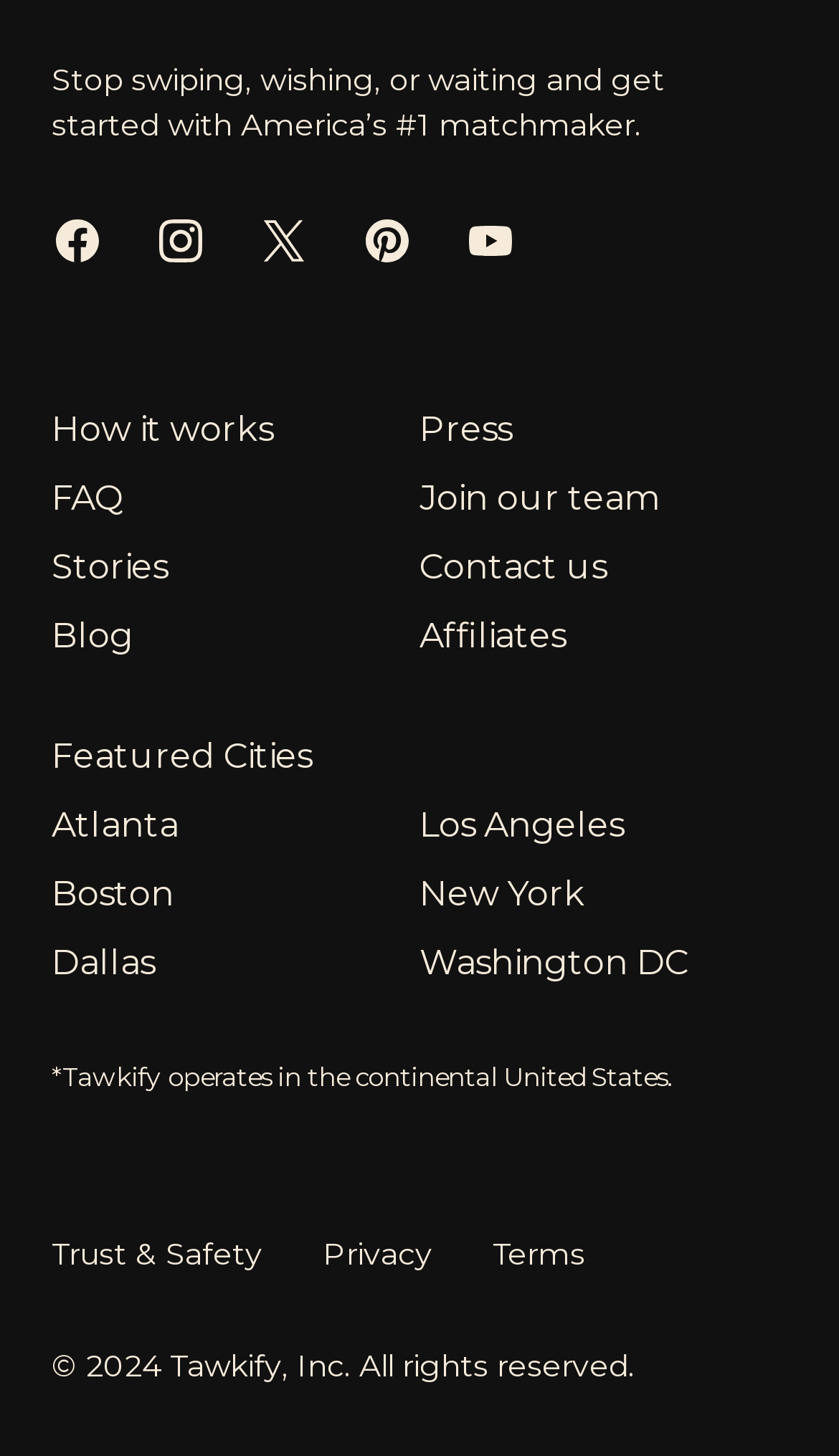In which cities does this matchmaking service operate?
Refer to the image and provide a concise answer in one word or phrase.

Atlanta, Los Angeles, Boston, New York, Dallas, Washington DC